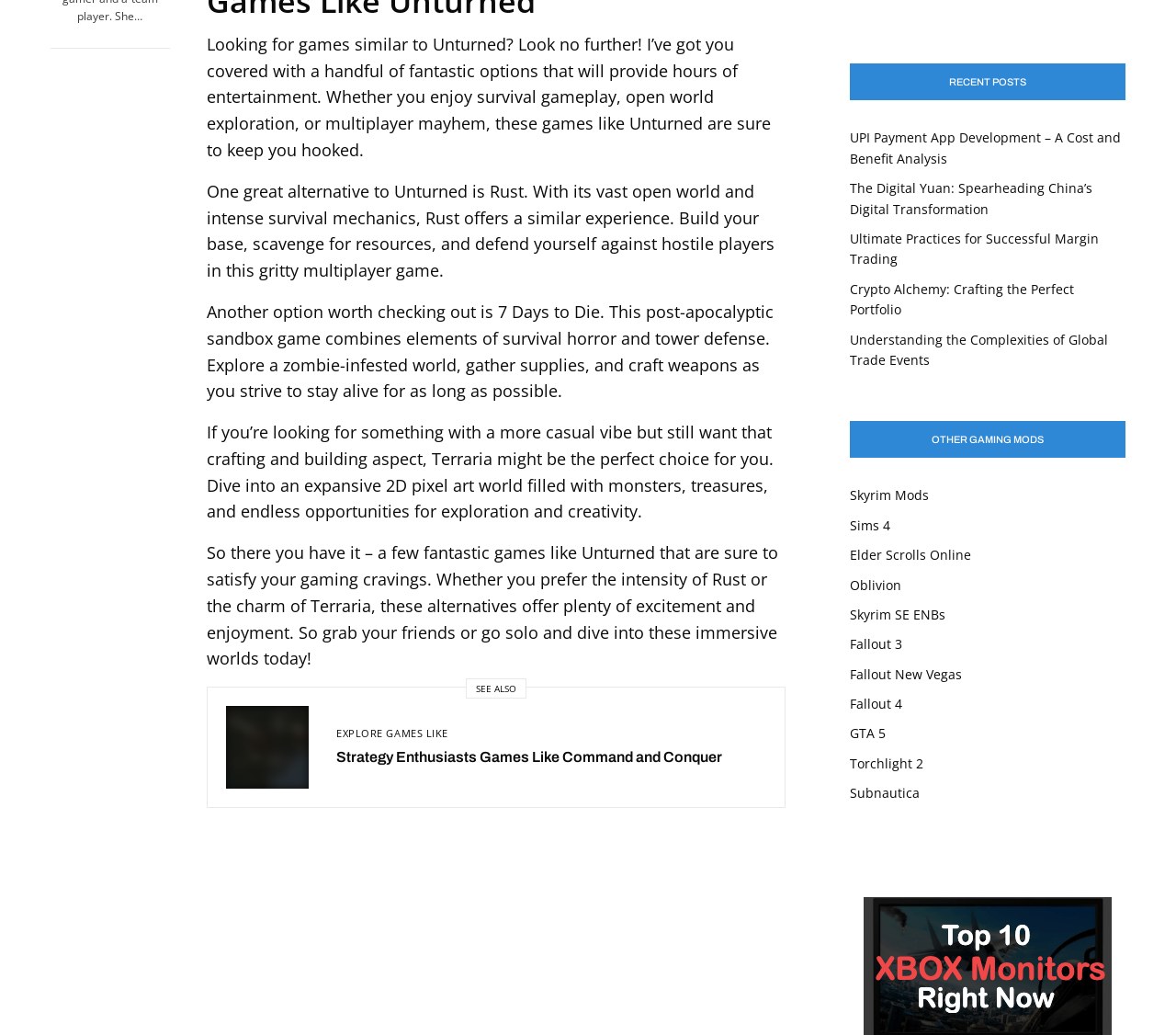Provide the bounding box coordinates of the area you need to click to execute the following instruction: "Explore the games like Unturned".

[0.176, 0.032, 0.656, 0.155]